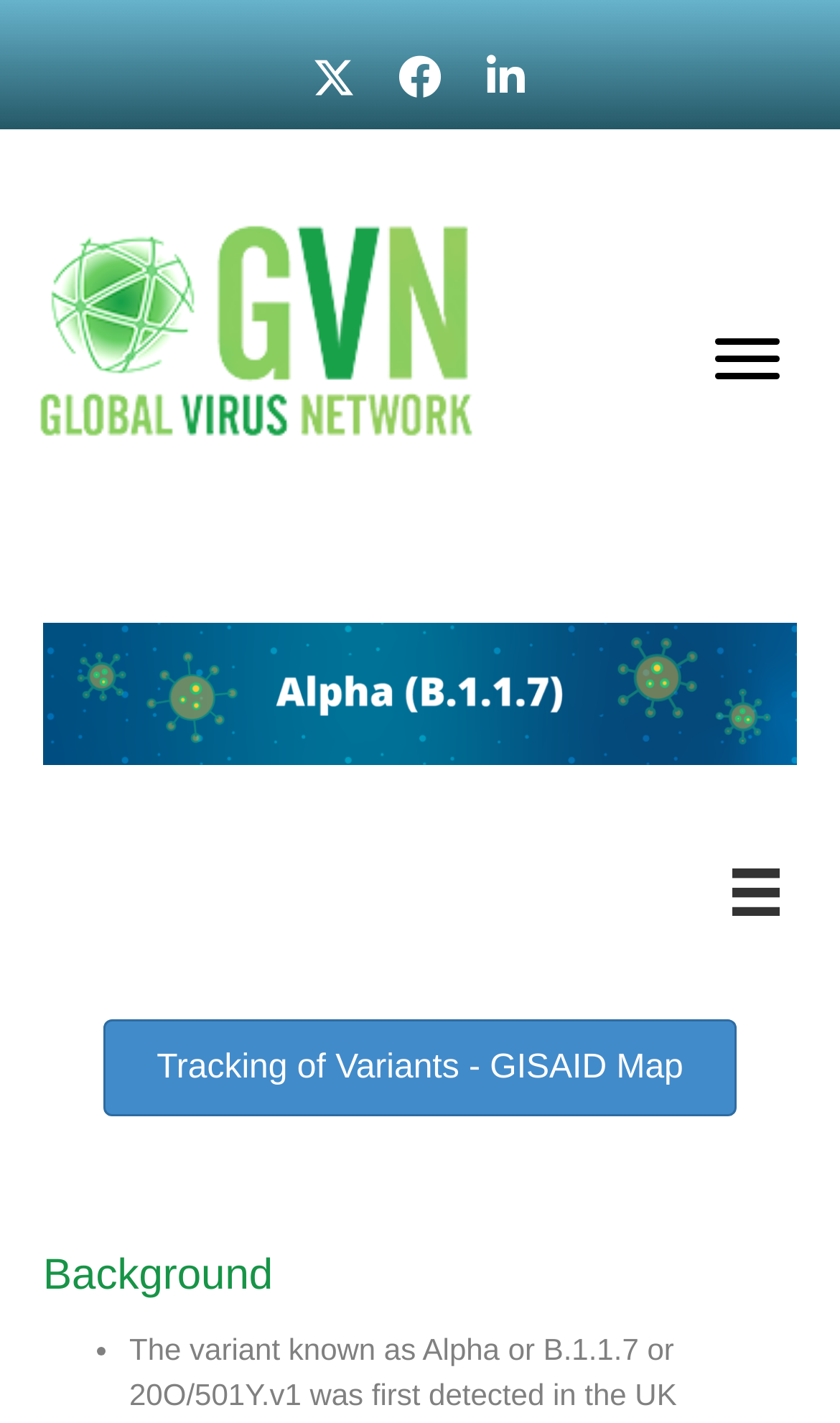Based on what you see in the screenshot, provide a thorough answer to this question: What is the name of the network?

The answer can be found in the Root Element which says 'Alpha (B.1.1.7) - Global Virus Network'.